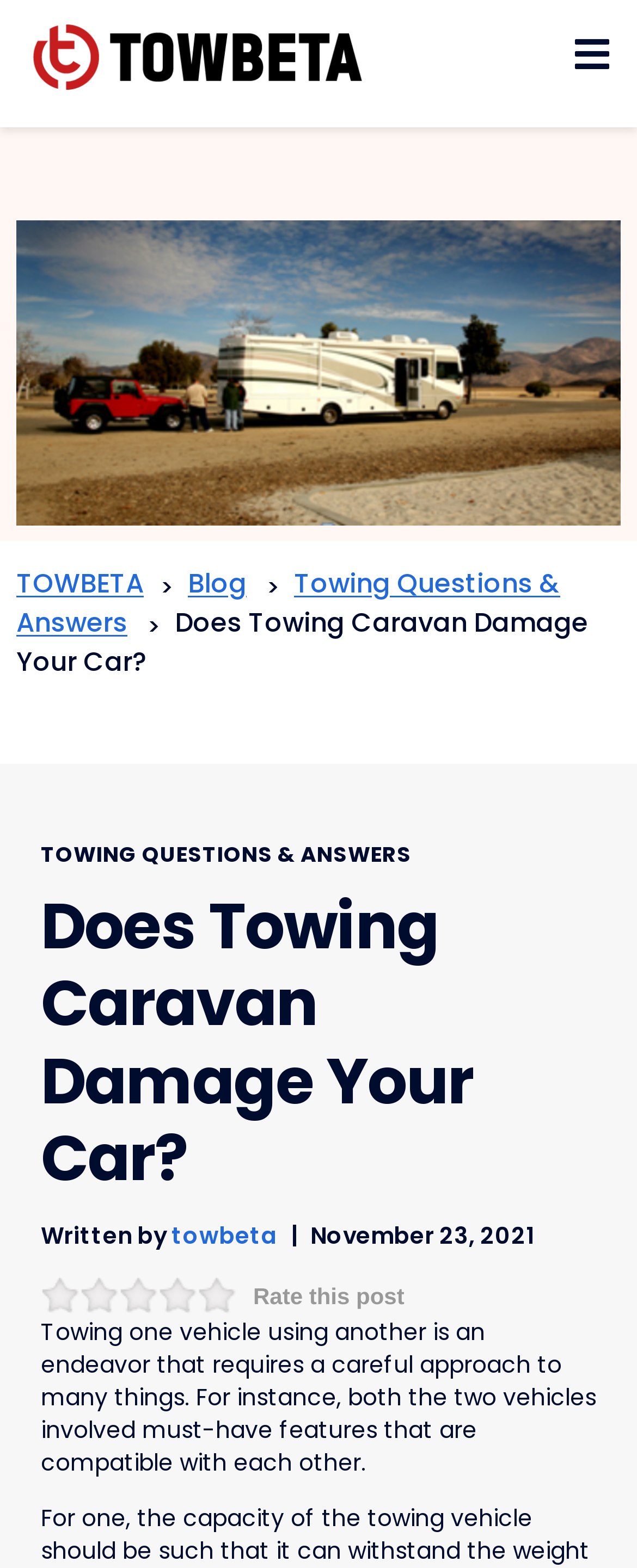What is the rating system used in the blog post?
By examining the image, provide a one-word or phrase answer.

Rate this post